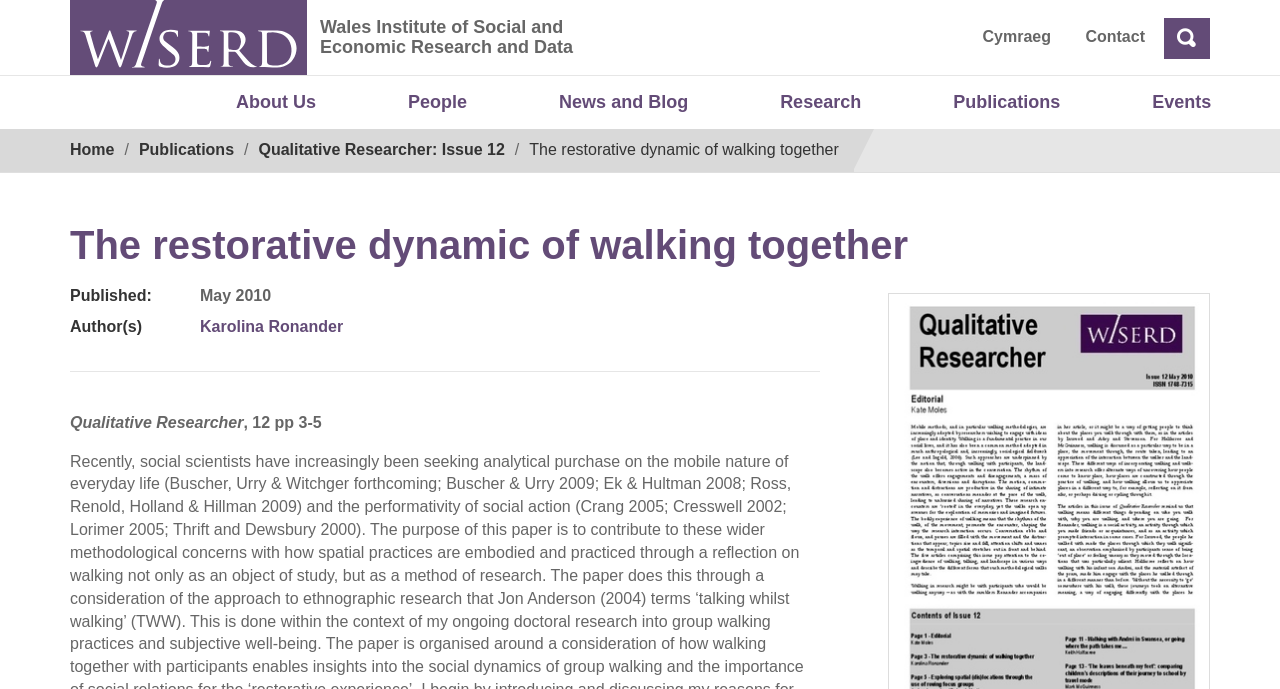Please identify the bounding box coordinates of the element's region that needs to be clicked to fulfill the following instruction: "Search for something". The bounding box coordinates should consist of four float numbers between 0 and 1, i.e., [left, top, right, bottom].

[0.909, 0.027, 0.945, 0.085]